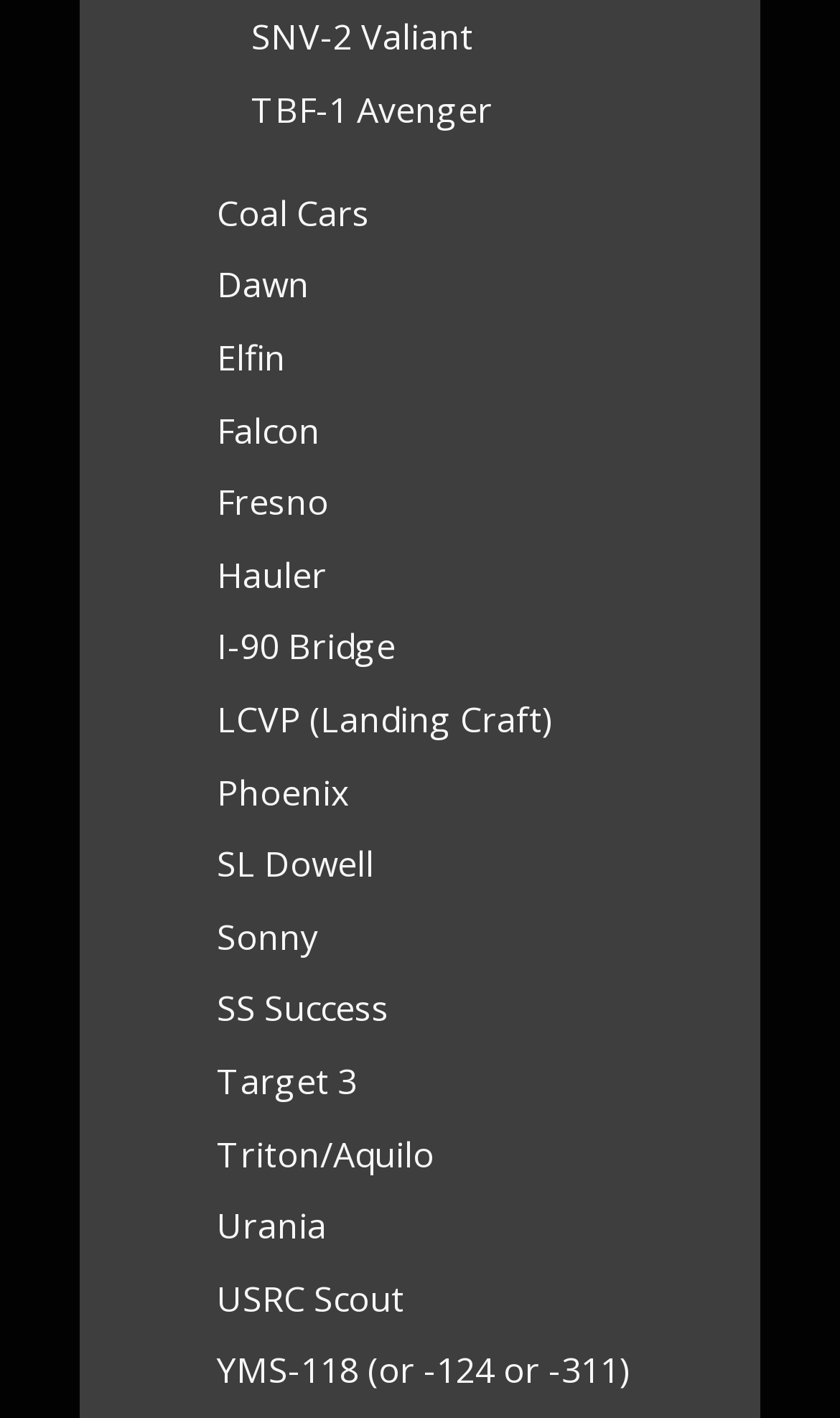Answer succinctly with a single word or phrase:
Are all the vehicles listed from the same country?

Unknown